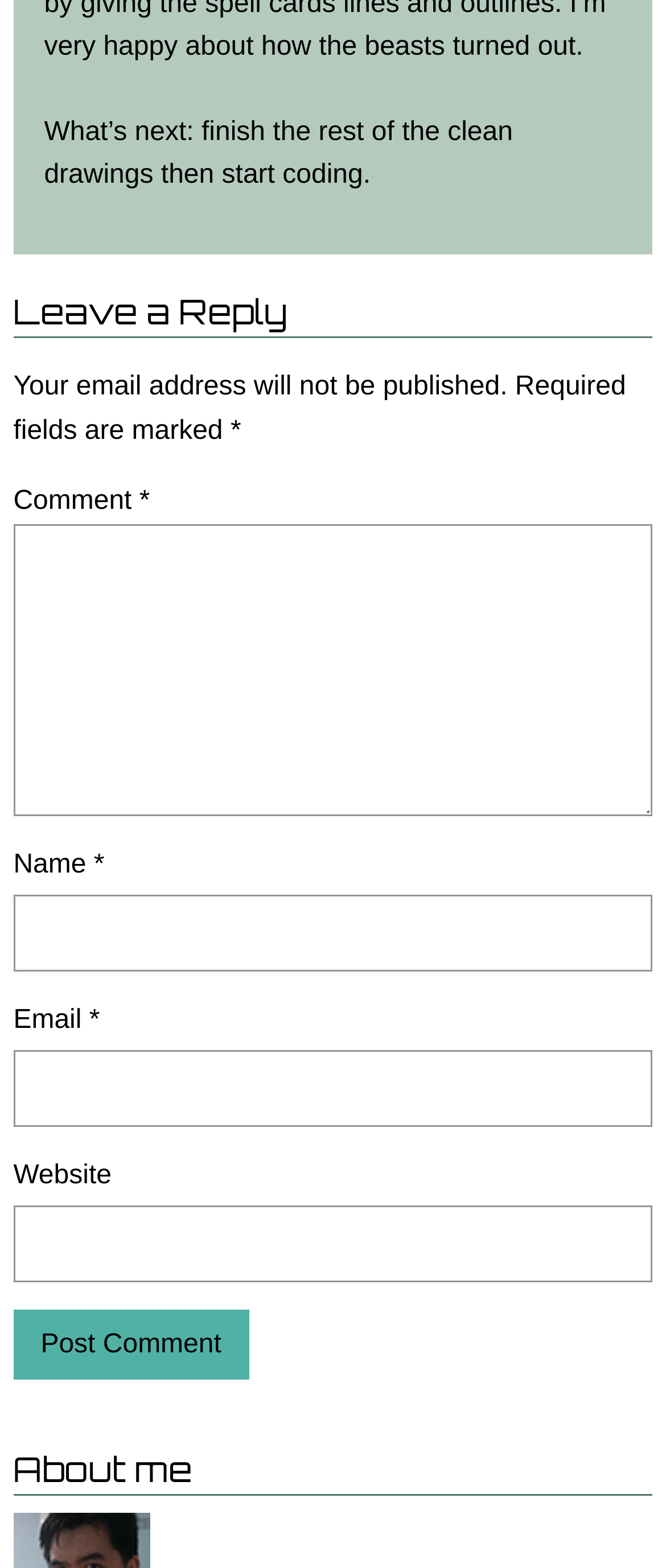Find the bounding box coordinates corresponding to the UI element with the description: "parent_node: Email * aria-describedby="email-notes" name="email"". The coordinates should be formatted as [left, top, right, bottom], with values as floats between 0 and 1.

[0.02, 0.669, 0.98, 0.719]